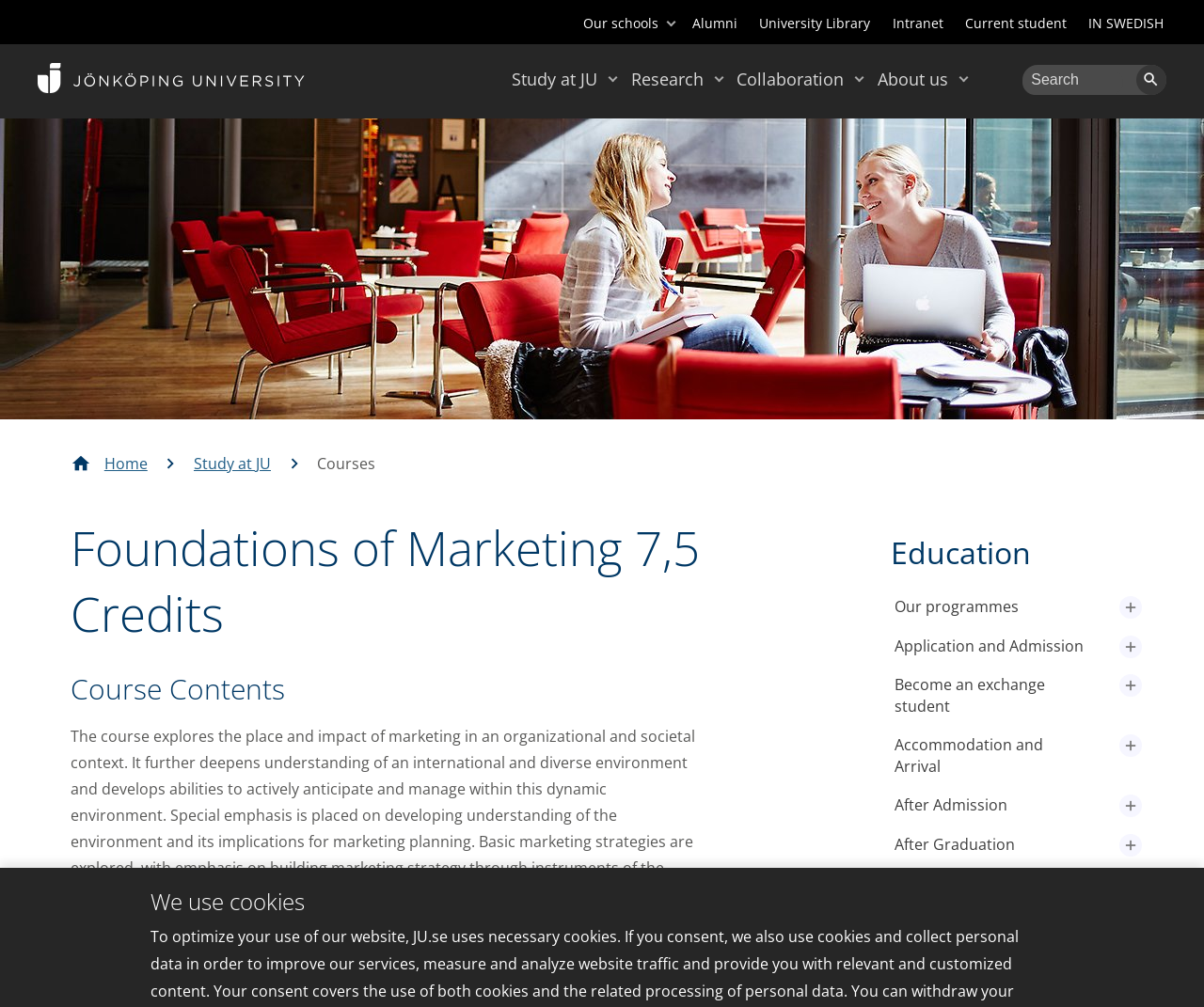Review the image closely and give a comprehensive answer to the question: What is the name of the university?

I found the answer by looking at the logotype link at the top left corner of the webpage, which says 'Logotype (back to startpage)'. This suggests that the logotype is related to the university, and the name of the university is Jönköping University.